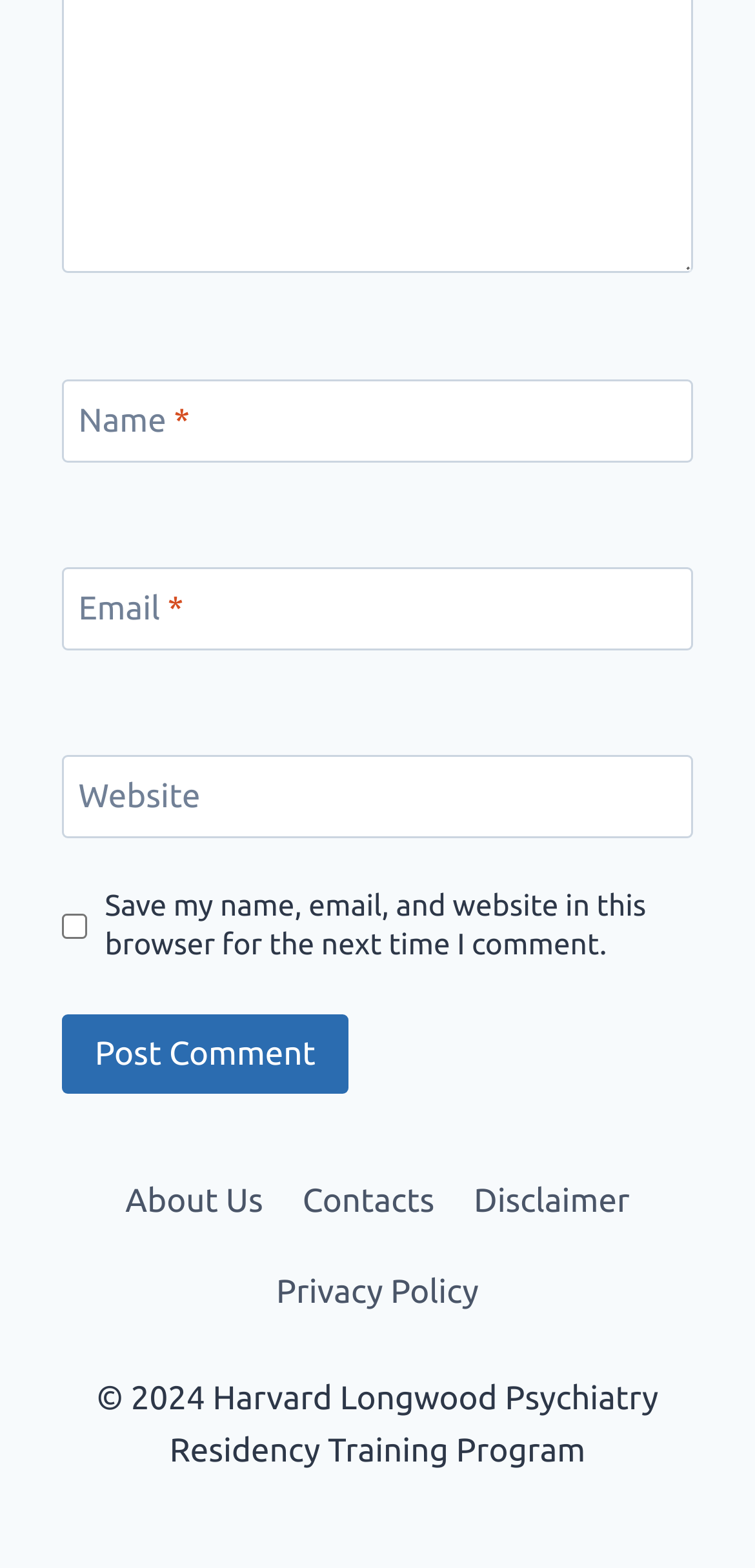What is the purpose of the checkbox?
Please analyze the image and answer the question with as much detail as possible.

The checkbox is labeled 'Save my name, email, and website in this browser for the next time I comment.' This suggests that its purpose is to save the user's comment information for future use.